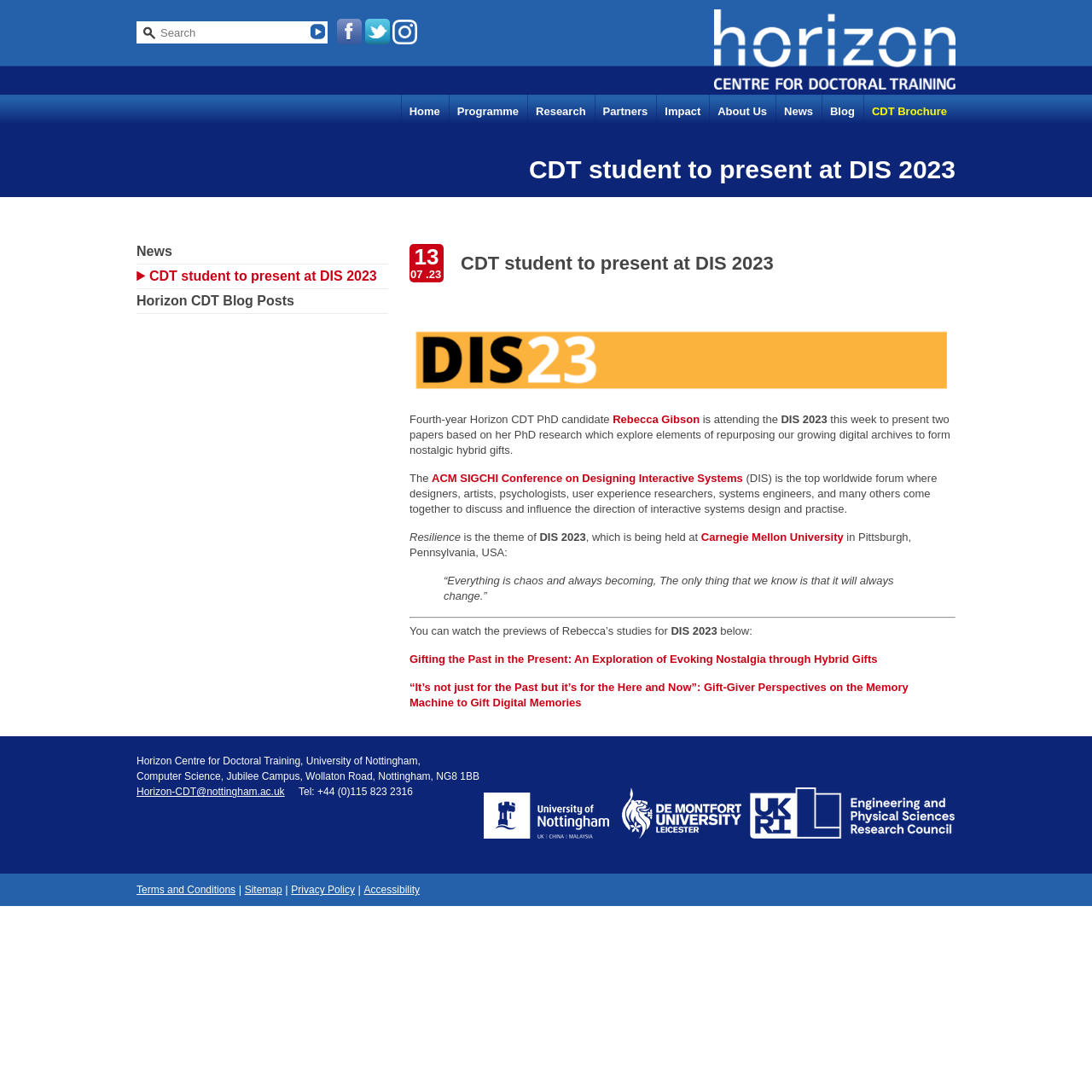Locate the bounding box coordinates of the element you need to click to accomplish the task described by this instruction: "search for a term".

[0.127, 0.022, 0.297, 0.038]